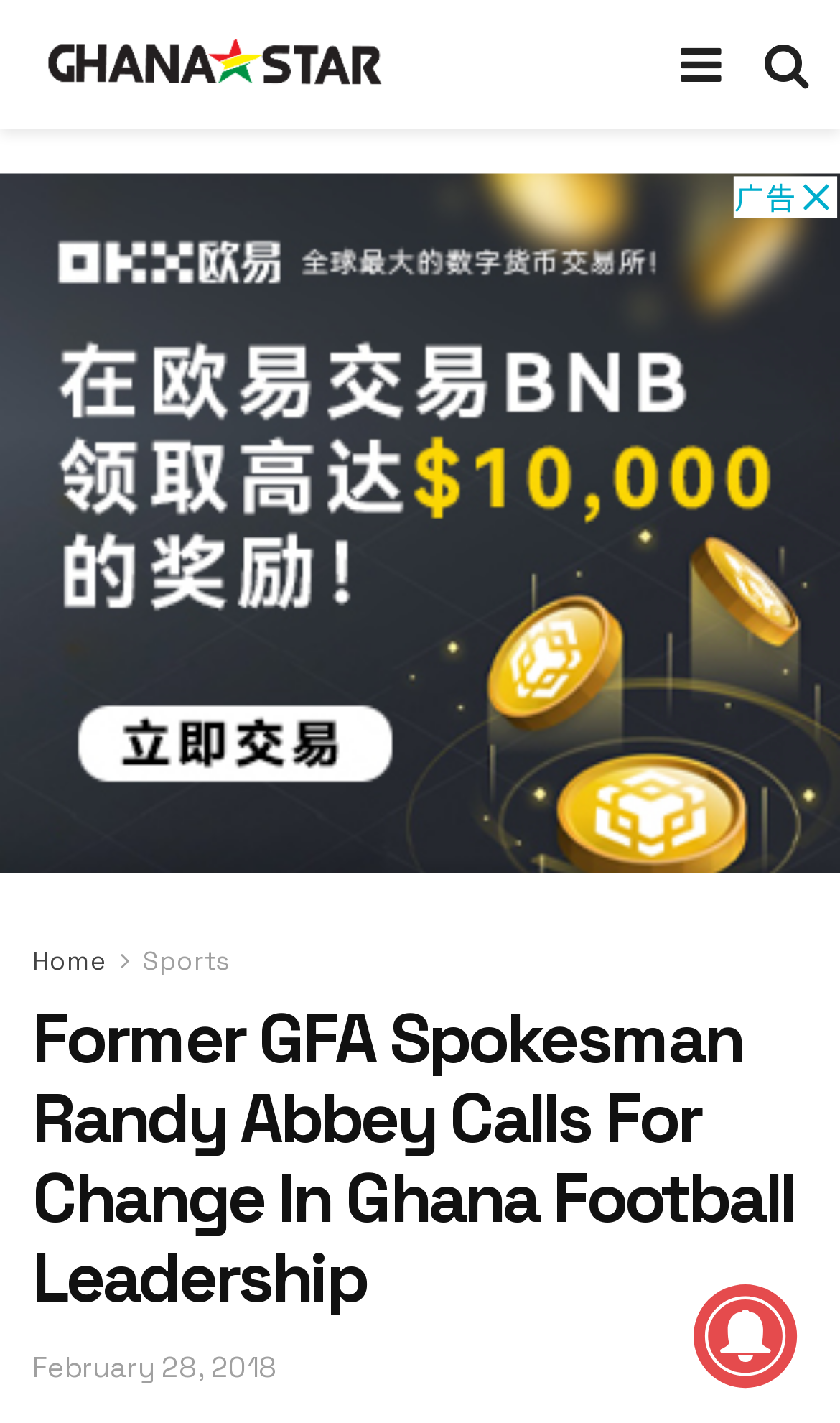Please provide a short answer using a single word or phrase for the question:
How many social media links are present on the webpage?

2